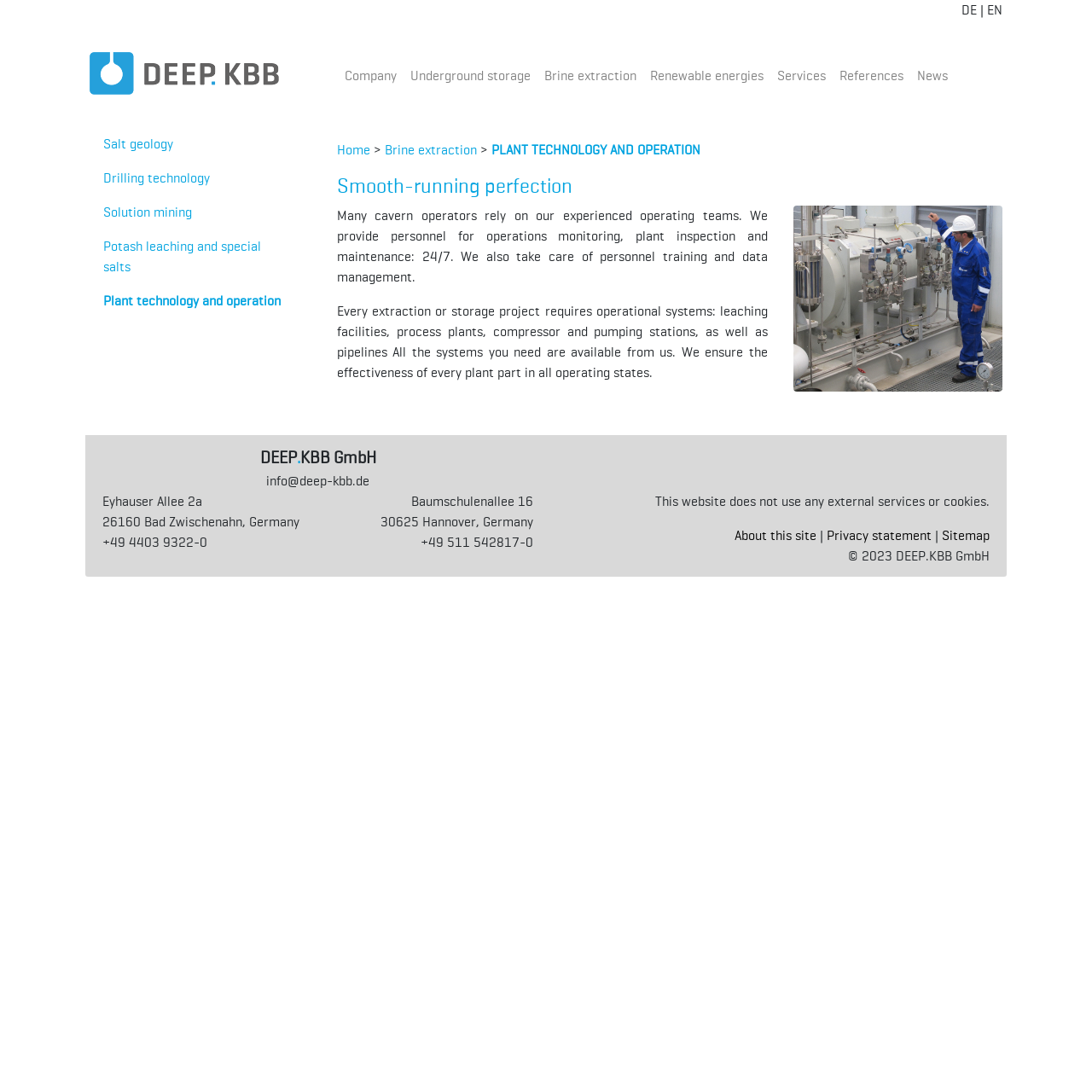Specify the bounding box coordinates for the region that must be clicked to perform the given instruction: "Click on the '«Previous Post' link".

None